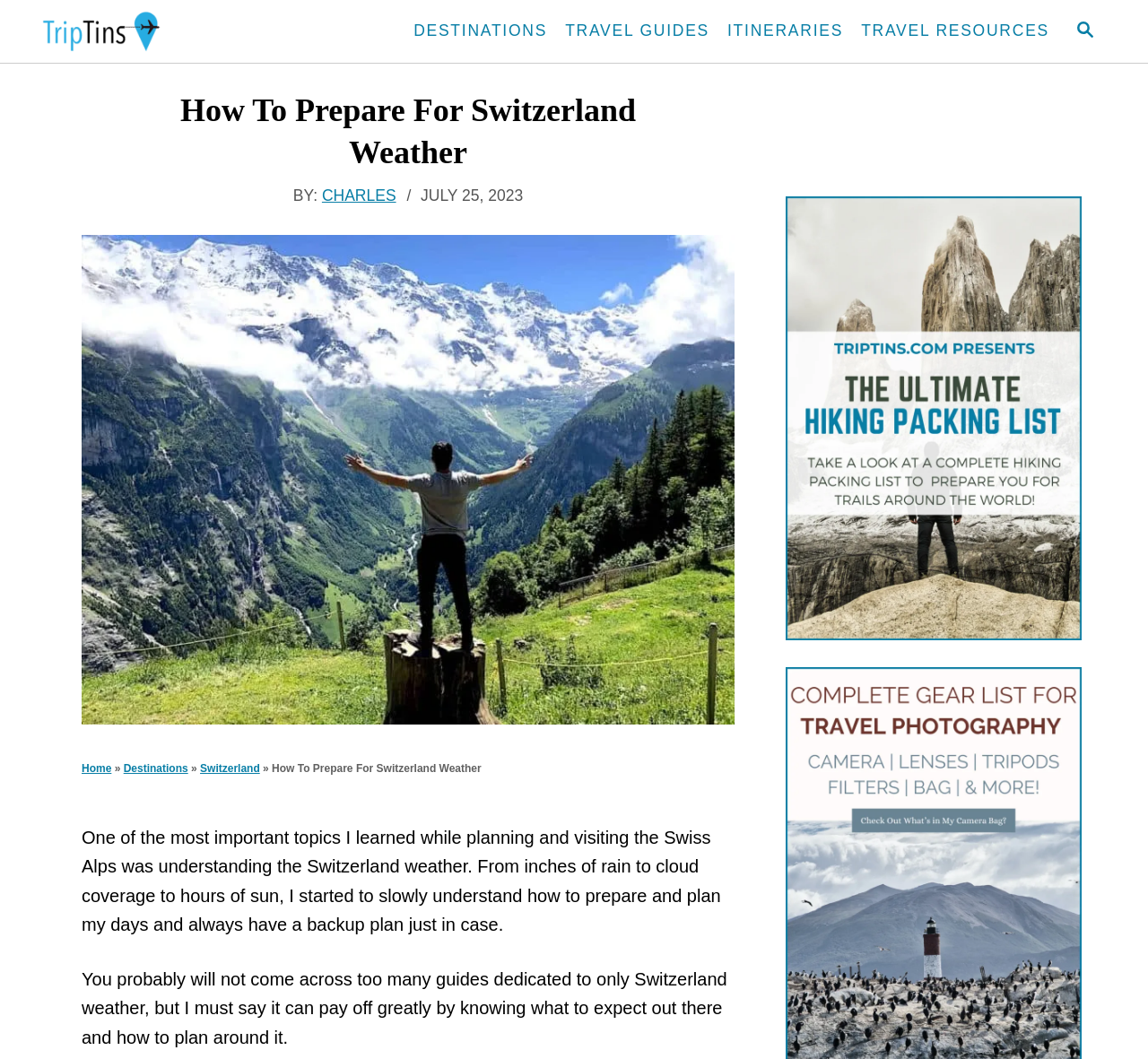Please study the image and answer the question comprehensively:
What is the date the article was posted?

I found the date the article was posted by looking at the section that displays the article's metadata, where it says 'POSTED ON' followed by the date, which is 'JULY 25, 2023'.